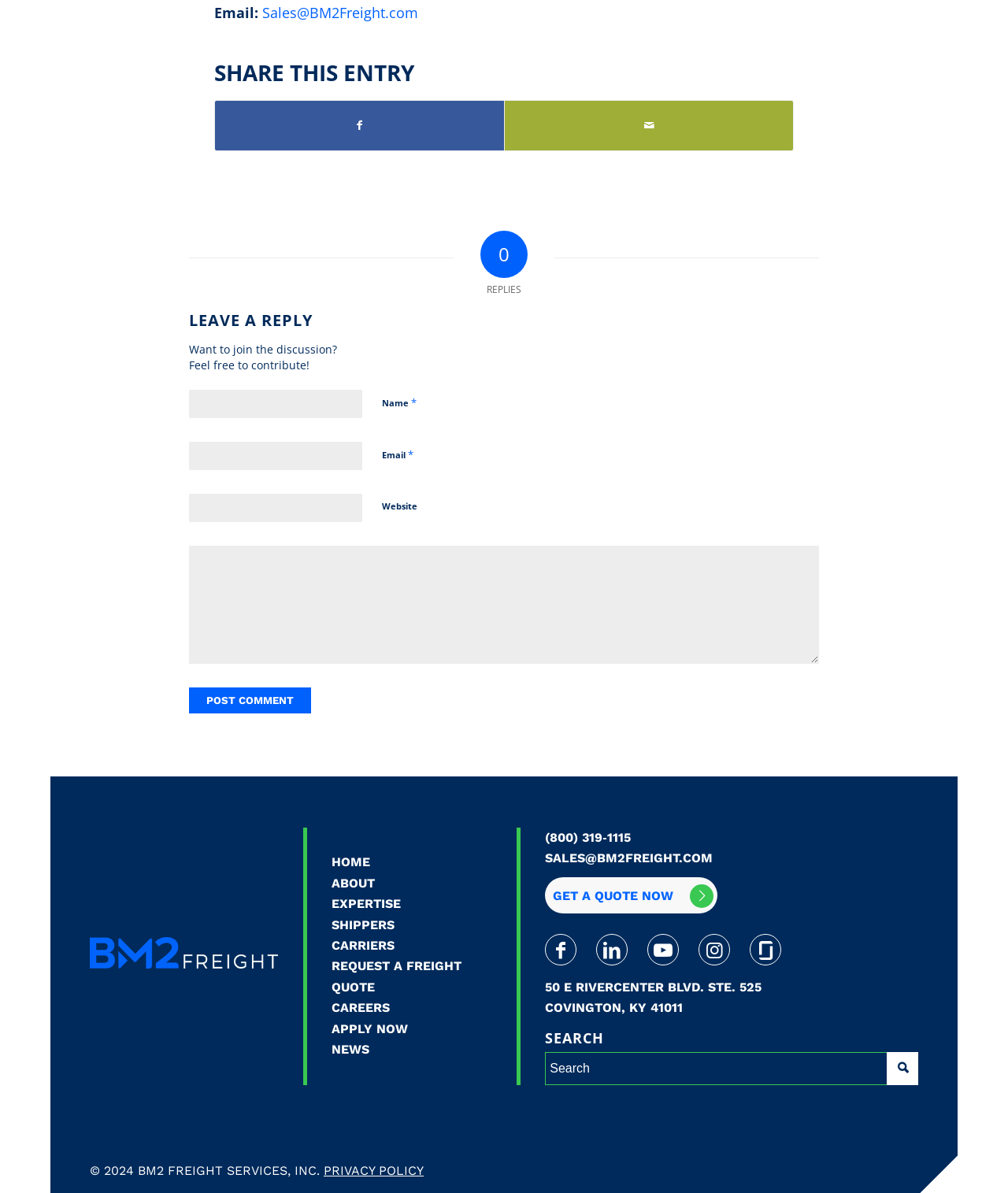Please give the bounding box coordinates of the area that should be clicked to fulfill the following instruction: "Click the 'HOME' link". The coordinates should be in the format of four float numbers from 0 to 1, i.e., [left, top, right, bottom].

[0.329, 0.714, 0.488, 0.732]